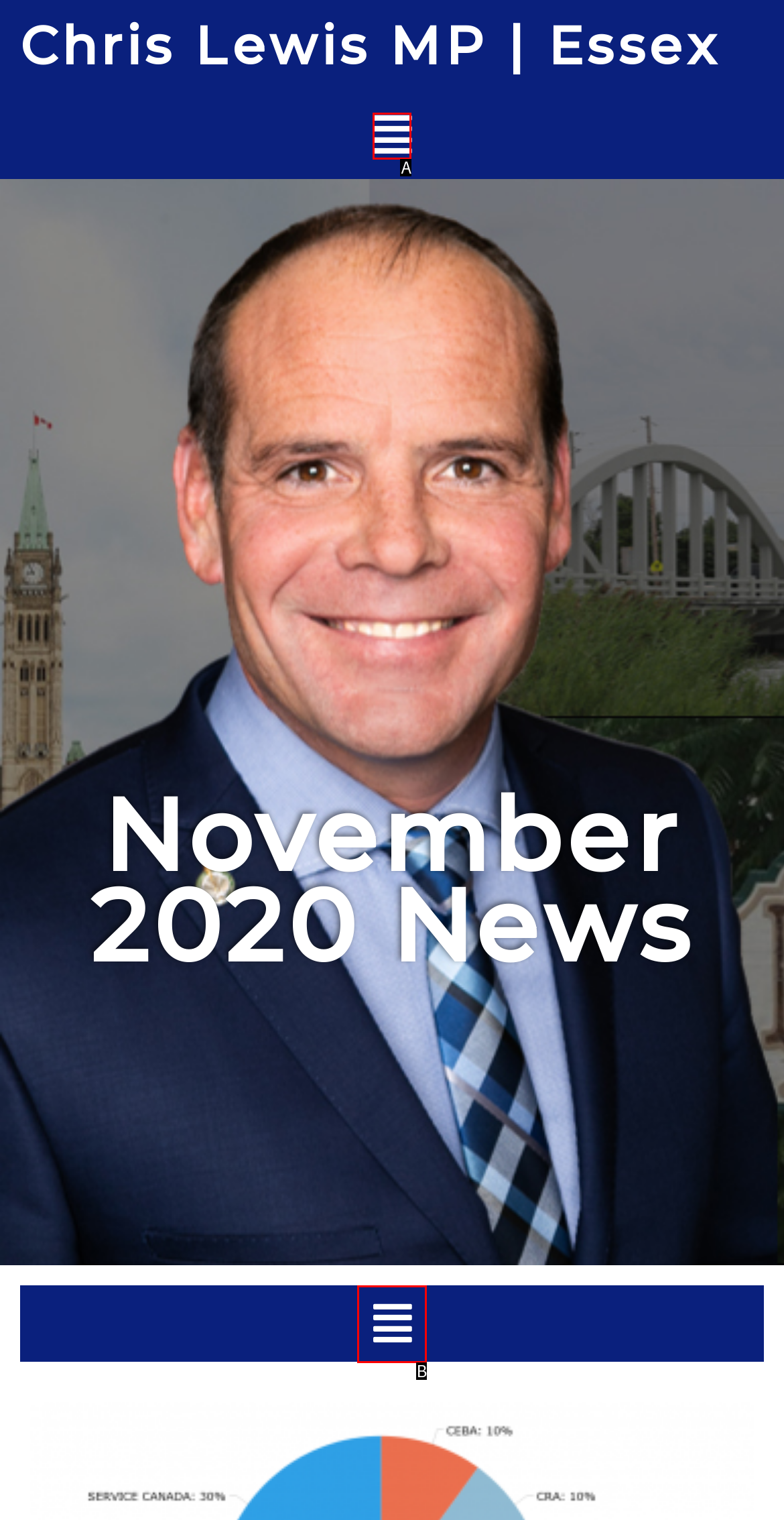With the description: Menu, find the option that corresponds most closely and answer with its letter directly.

A